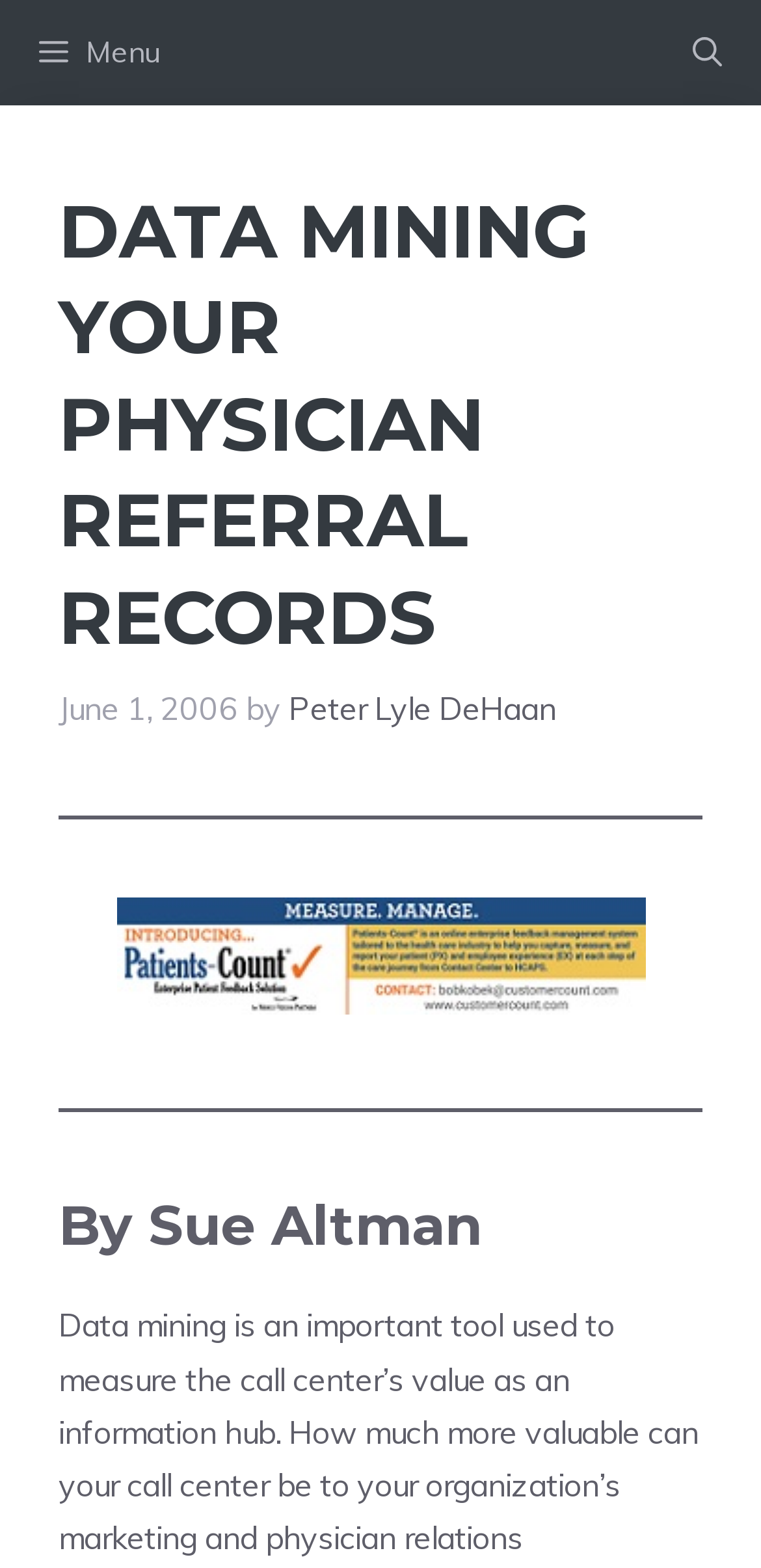Who wrote the article? Observe the screenshot and provide a one-word or short phrase answer.

Peter Lyle DeHaan